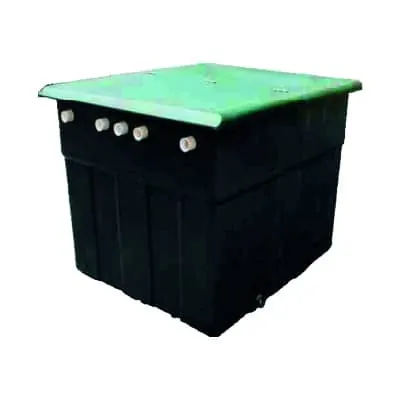What is the ideal application for this system?
From the screenshot, supply a one-word or short-phrase answer.

Residential pool